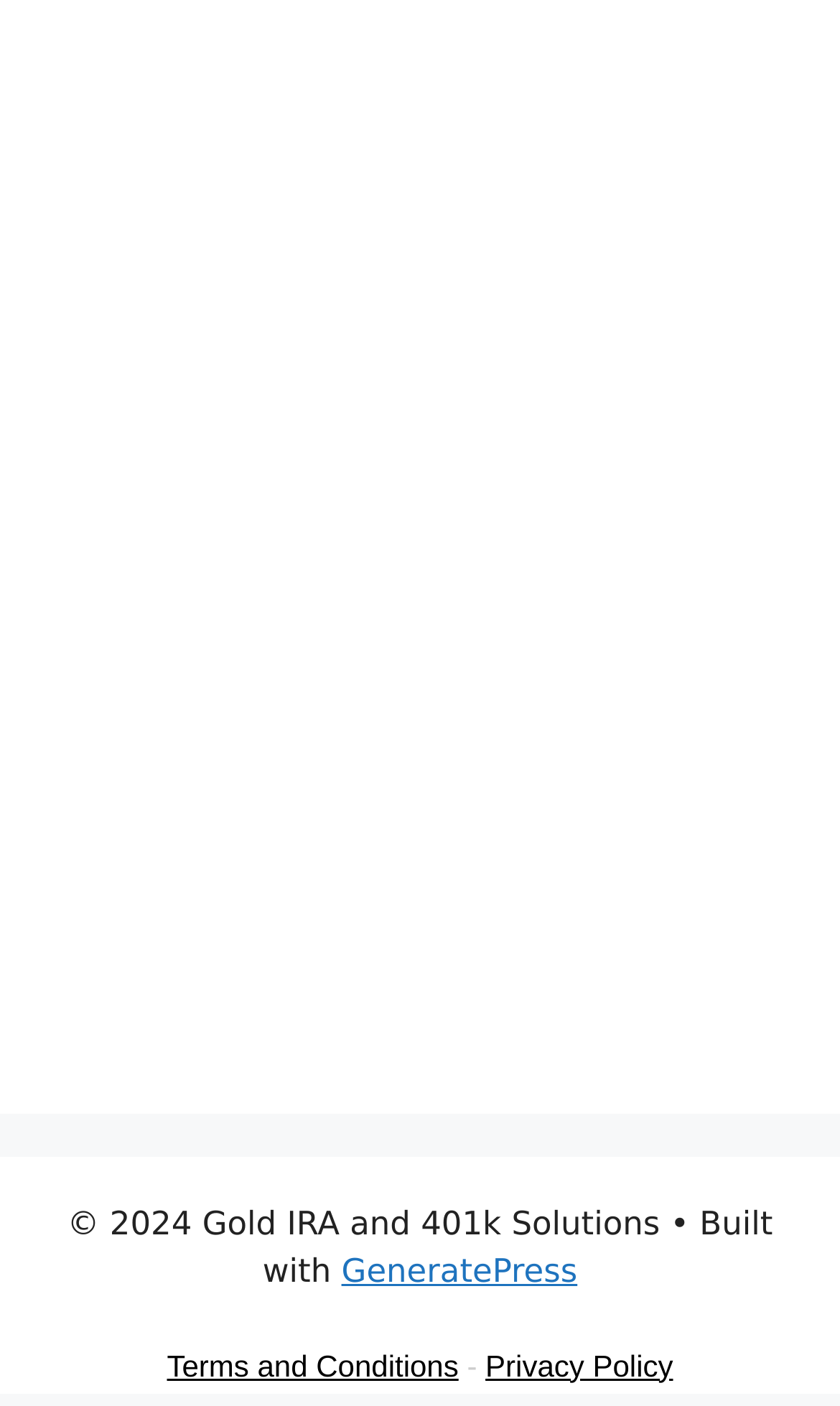How many links are there at the bottom of the webpage?
Please respond to the question with a detailed and thorough explanation.

There are three links at the bottom of the webpage: 'Terms and Conditions', 'Privacy Policy', and 'GeneratePress'.